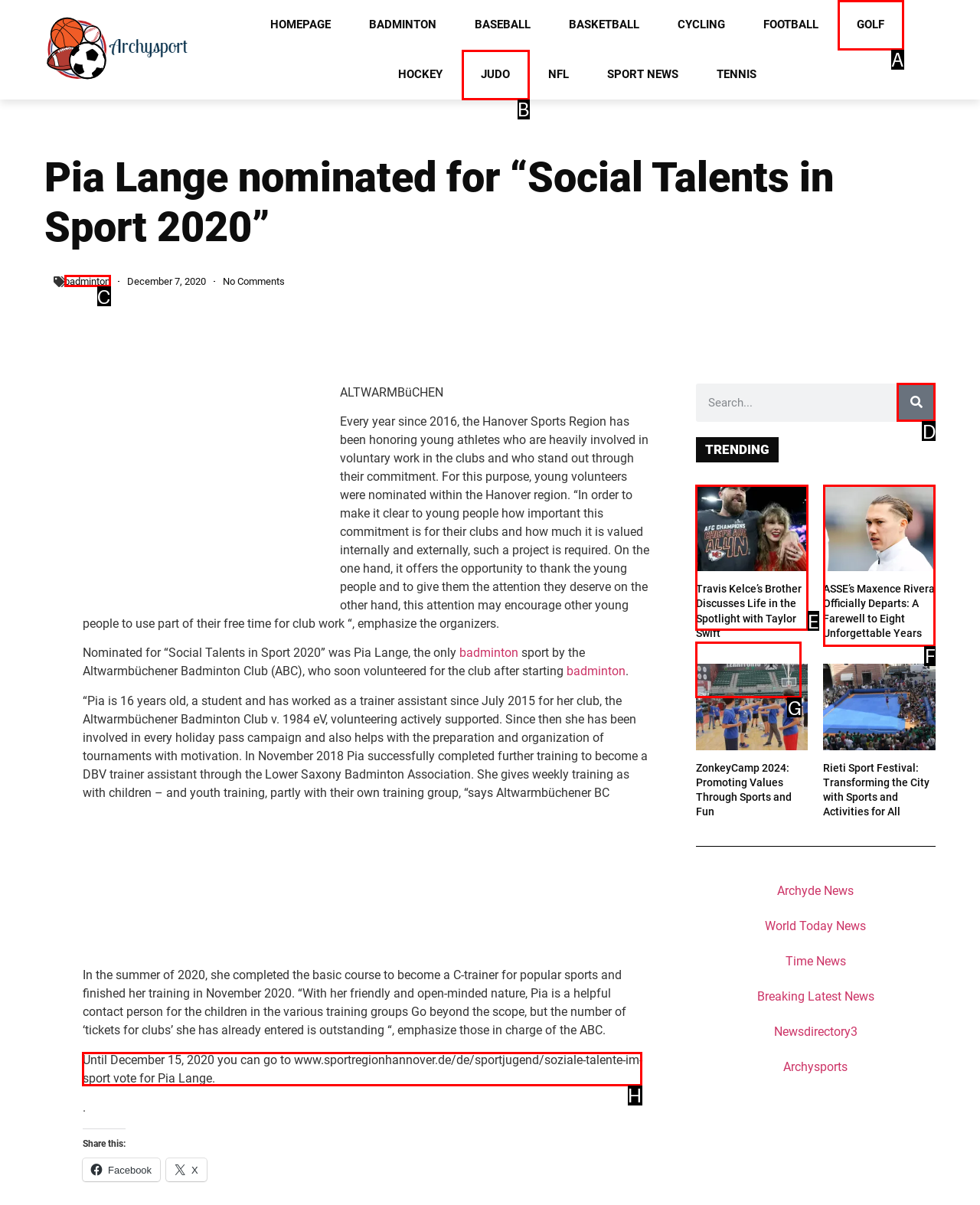Find the option you need to click to complete the following instruction: Vote for Pia Lange
Answer with the corresponding letter from the choices given directly.

H